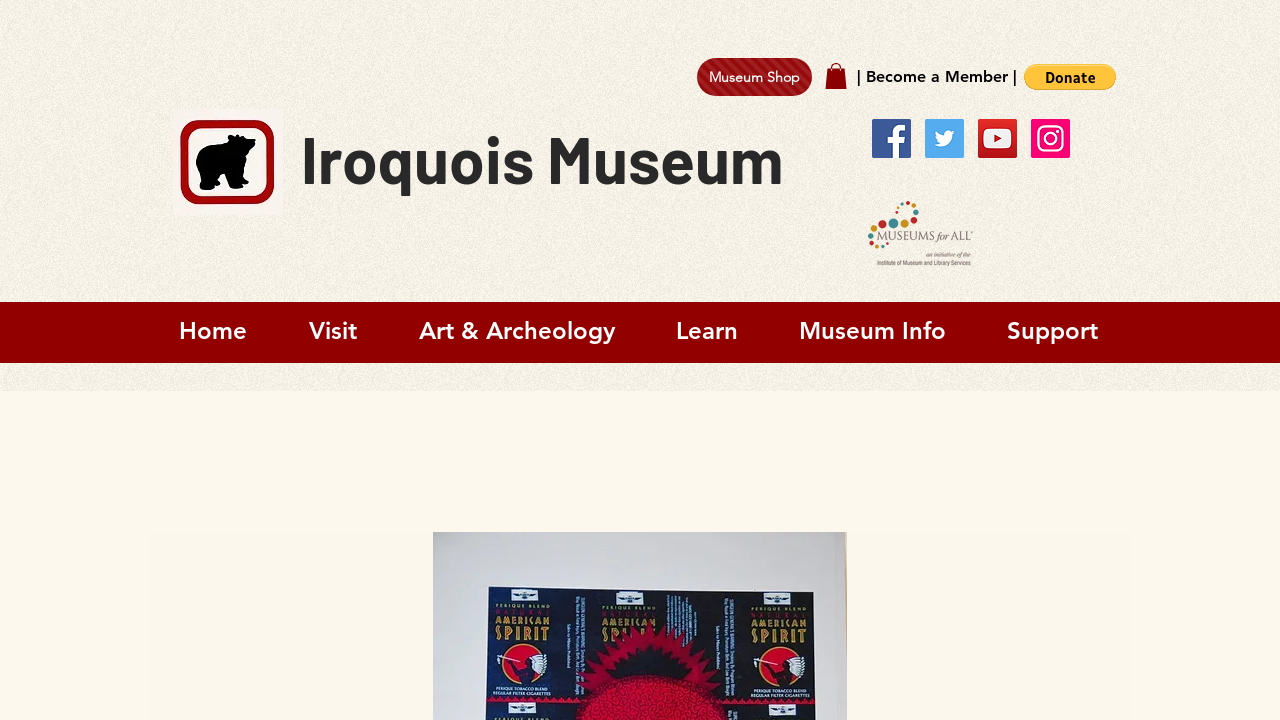How many social media icons are there?
Could you answer the question with a detailed and thorough explanation?

I counted the number of social media icons by looking at the list of links under the 'Social Bar' element, which includes Facebook, Twitter, YouTube, and Instagram icons.